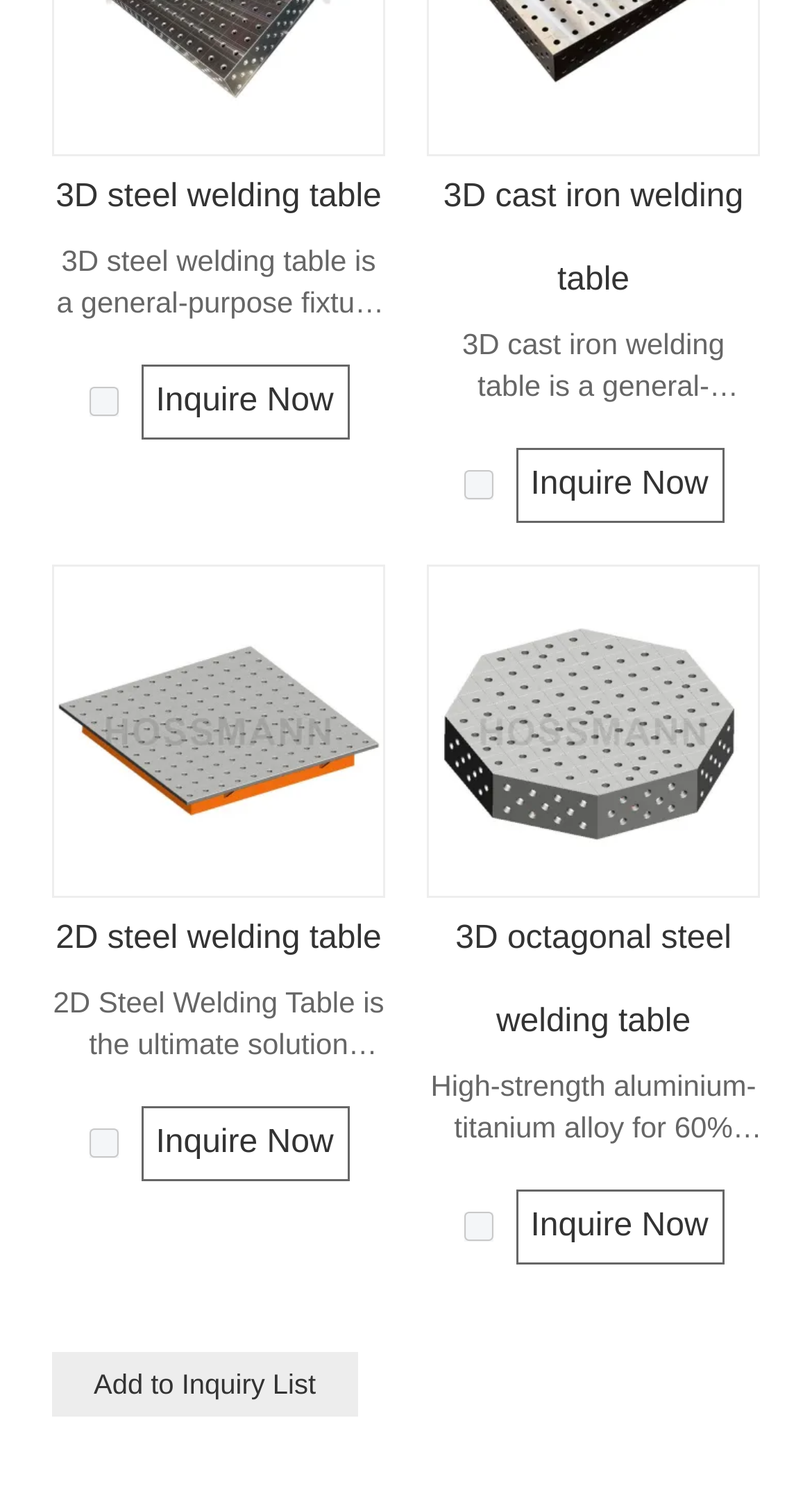What is the material used to make the tabletop of the 2D steel welding table?
Based on the image, provide a one-word or brief-phrase response.

High-quality, precision-milled steel